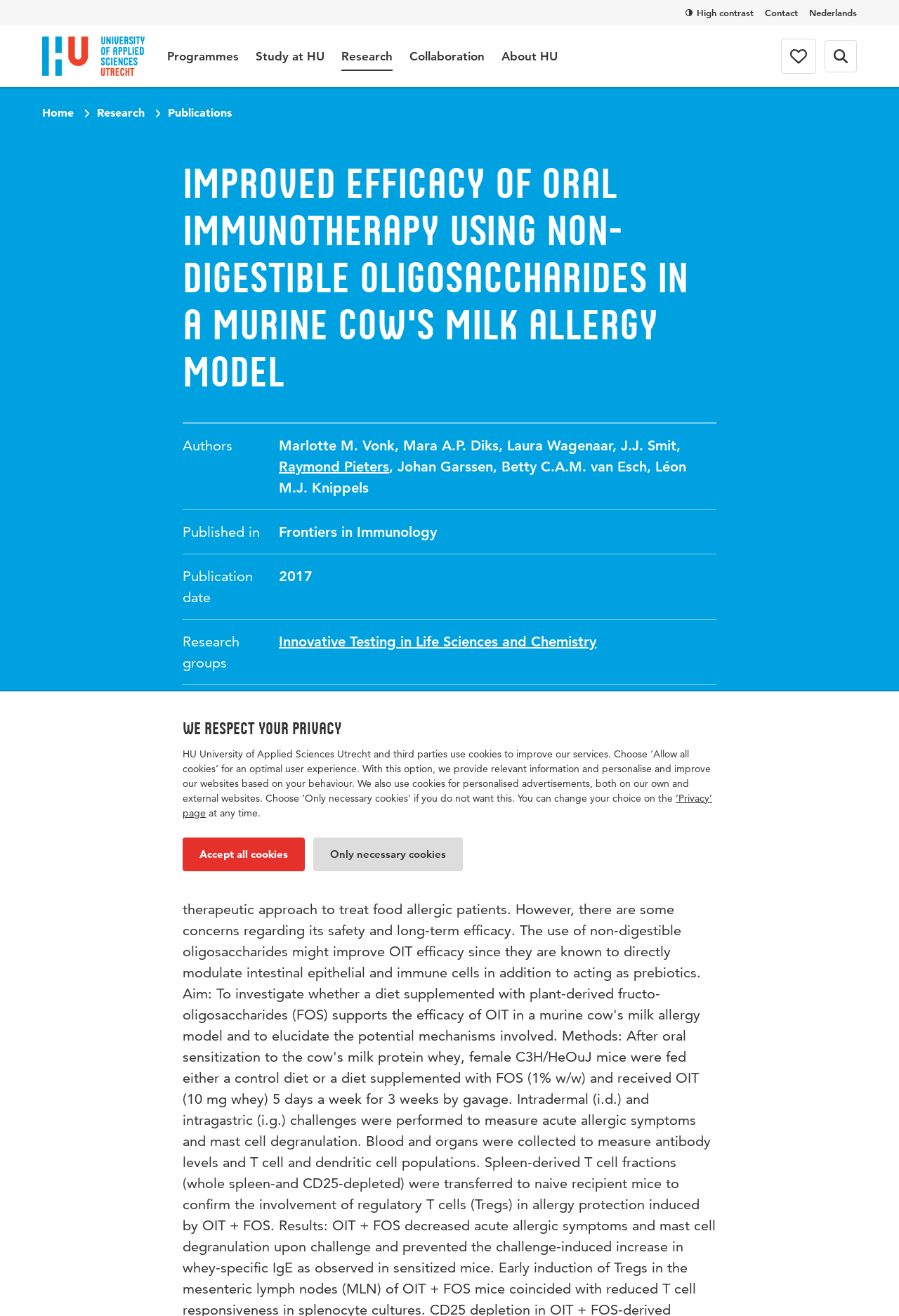Write a detailed summary of the webpage.

The webpage is about a research article titled "Improved Efficacy of Oral Immunotherapy Using Non-Digestible Oligosaccharides in a Murine Cow's Milk Allergy Model" from HU University of Applied Sciences Utrecht. 

At the top of the page, there is a notification alert about cookies and privacy, with two buttons to choose from: "Accept all cookies" and "Only necessary cookies". Below this notification, there are several buttons and links, including "High contrast", "Contact", "Nederlands", and the university's logo, which is an image.

The main content of the page is divided into sections. The first section displays the title of the research article, followed by a table with information about the authors, publication, and research groups. The table has five rows, each with a row header and a grid cell containing the relevant information. Some of the grid cells contain links to the authors' names and research groups.

Below the table, there is a section with a heading "Summary", but the content of this section is not provided.

On the top right side of the page, there are several buttons and links, including "Programmes", "Study at HU", "Research", "Collaboration", "About HU", and a search form. There is also a navigation menu with links to "Home", "Research", and "Publications". Additionally, there is a status indicator showing "Favorites (0)".